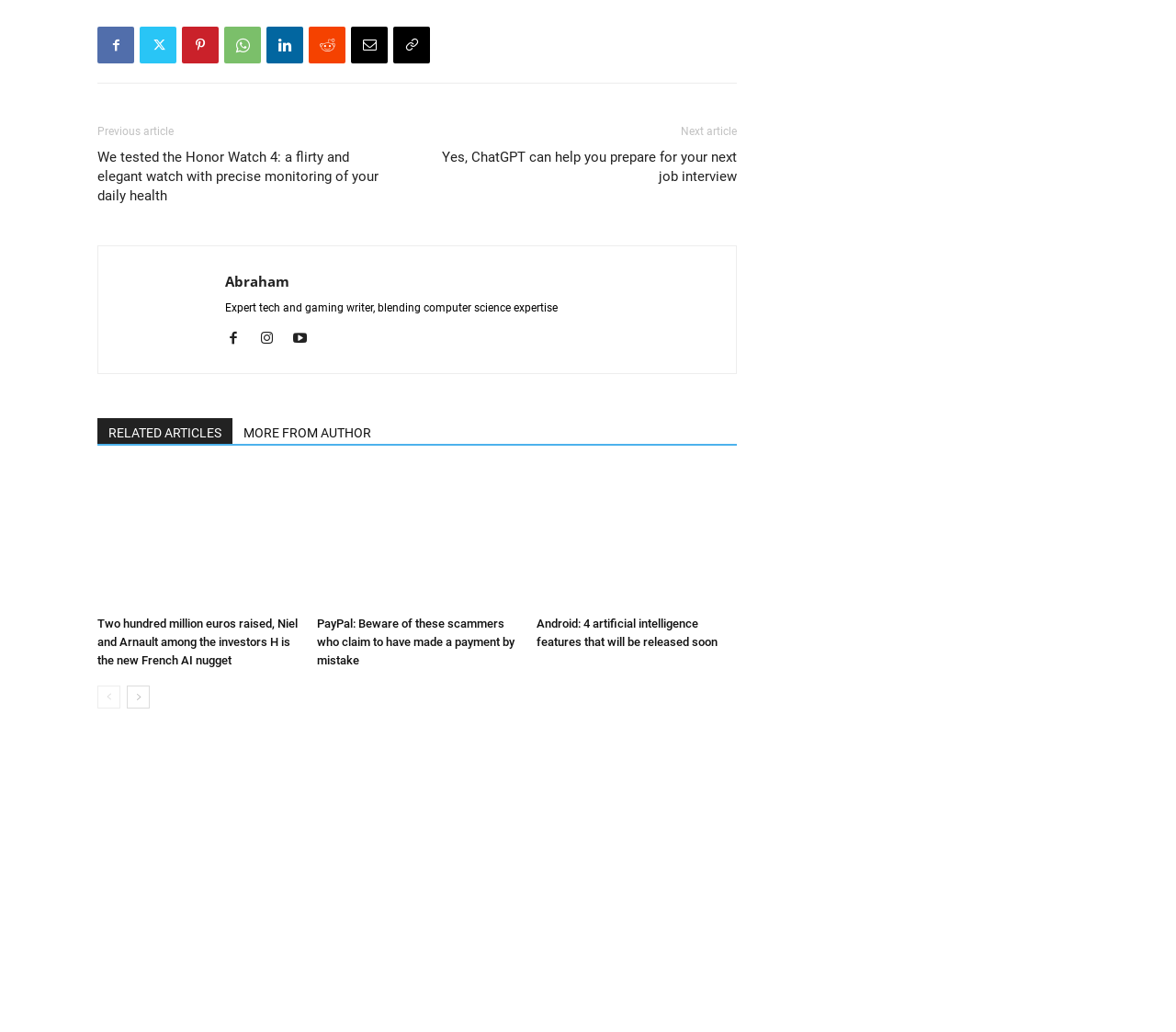Determine the bounding box of the UI element mentioned here: "Facebook". The coordinates must be in the format [left, top, right, bottom] with values ranging from 0 to 1.

[0.083, 0.218, 0.114, 0.253]